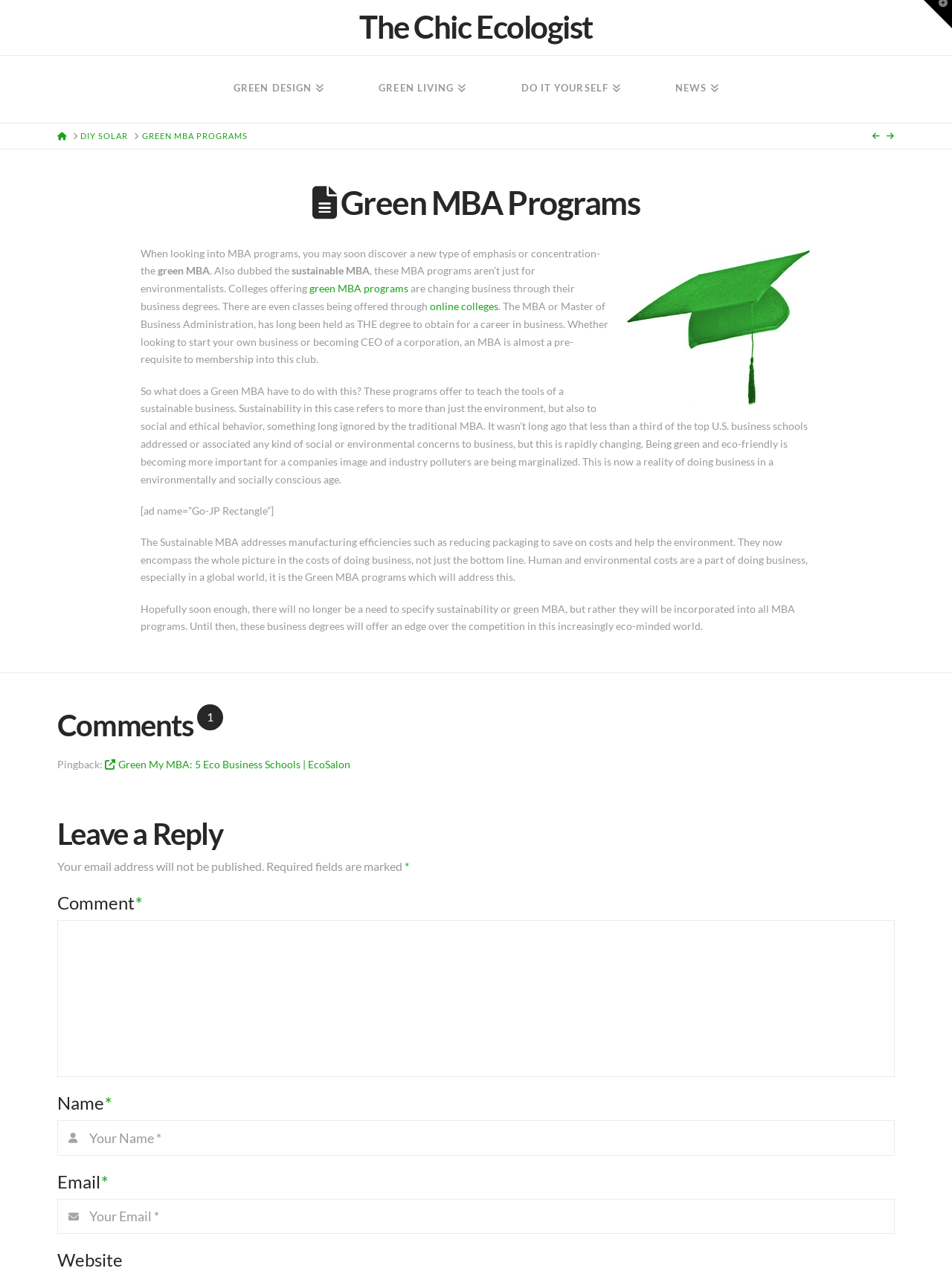Provide a one-word or short-phrase response to the question:
What is the goal of incorporating sustainability into MBA programs?

To make businesses eco-friendly